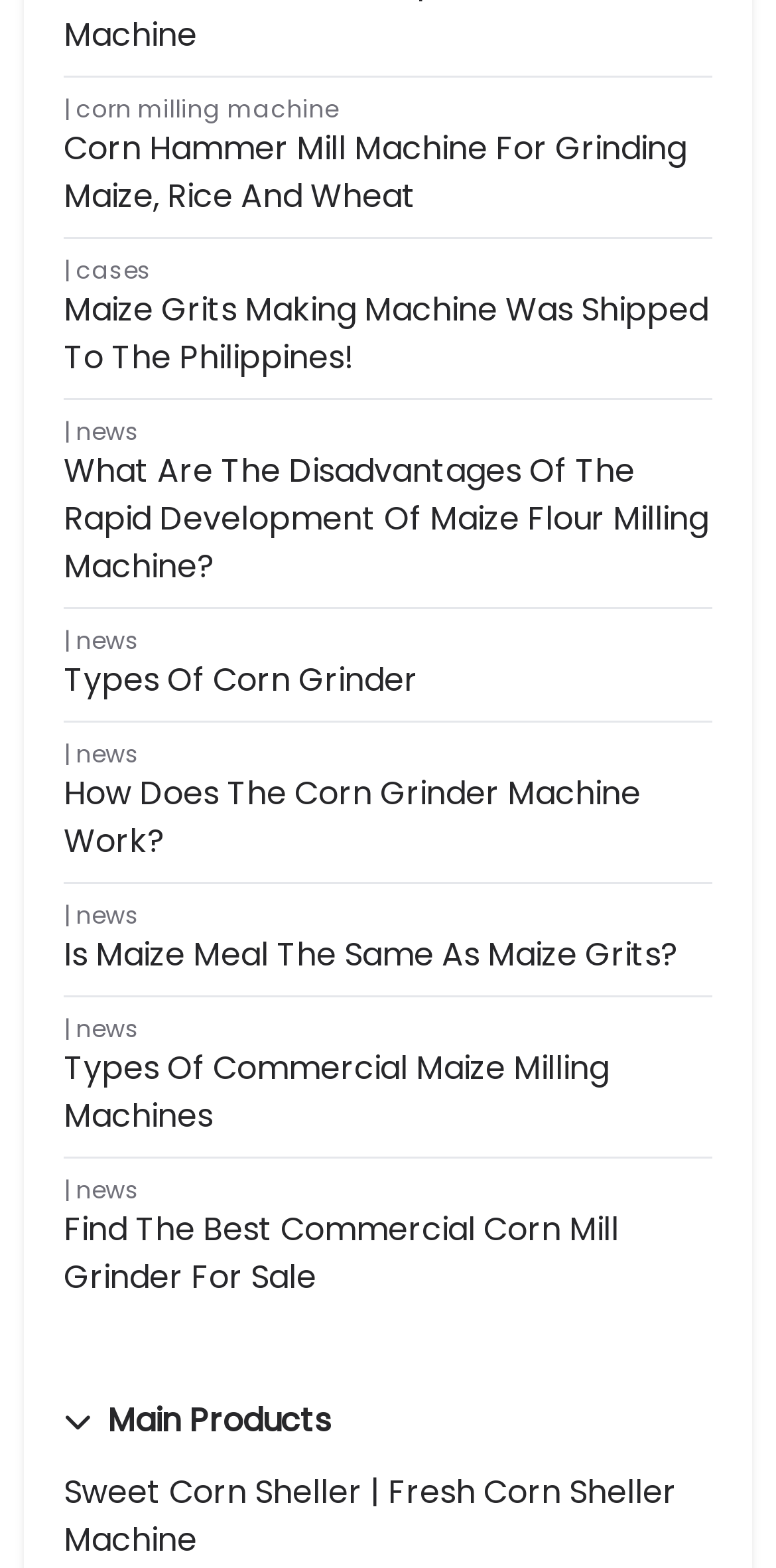Are there any cases mentioned on the webpage?
Using the details shown in the screenshot, provide a comprehensive answer to the question.

One of the headings on the webpage mentions 'cases', specifically 'Maize Grits Making Machine Was Shipped To The Philippines!', indicating that there are cases mentioned on the webpage.